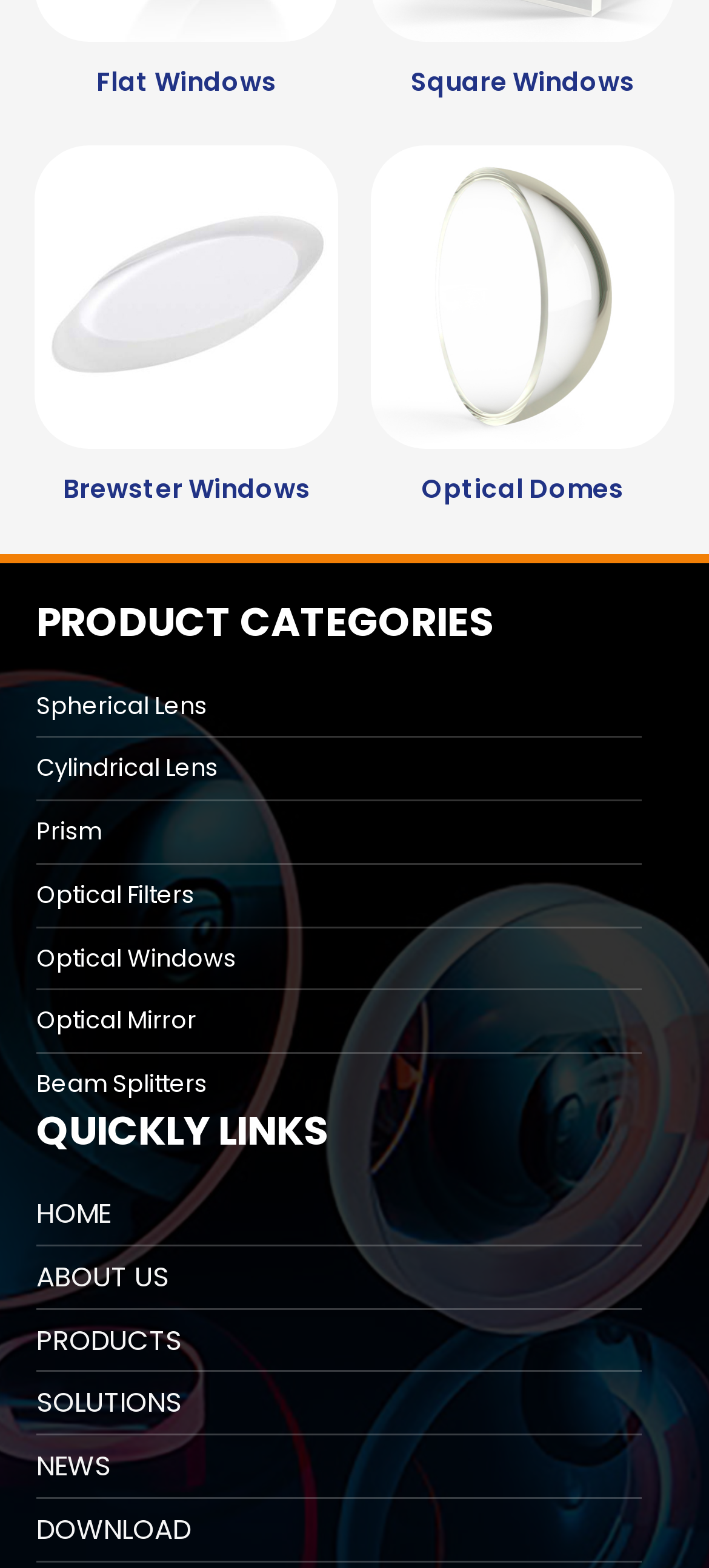Determine the bounding box coordinates of the clickable element to achieve the following action: 'go to Optical Domes'. Provide the coordinates as four float values between 0 and 1, formatted as [left, top, right, bottom].

[0.524, 0.301, 0.951, 0.322]